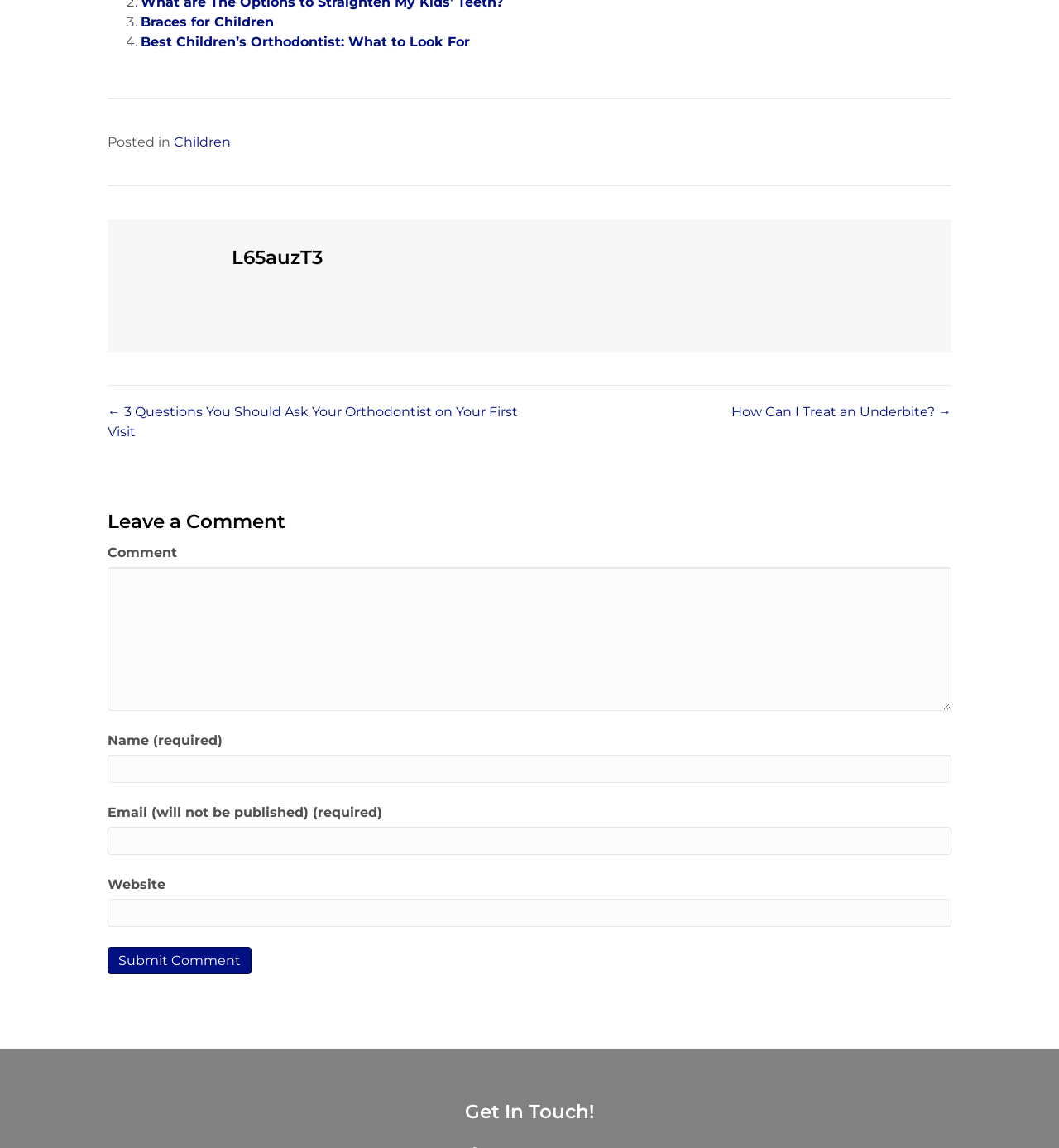Identify the bounding box coordinates of the element to click to follow this instruction: 'Click on the link 'Braces for Children''. Ensure the coordinates are four float values between 0 and 1, provided as [left, top, right, bottom].

[0.133, 0.012, 0.259, 0.026]